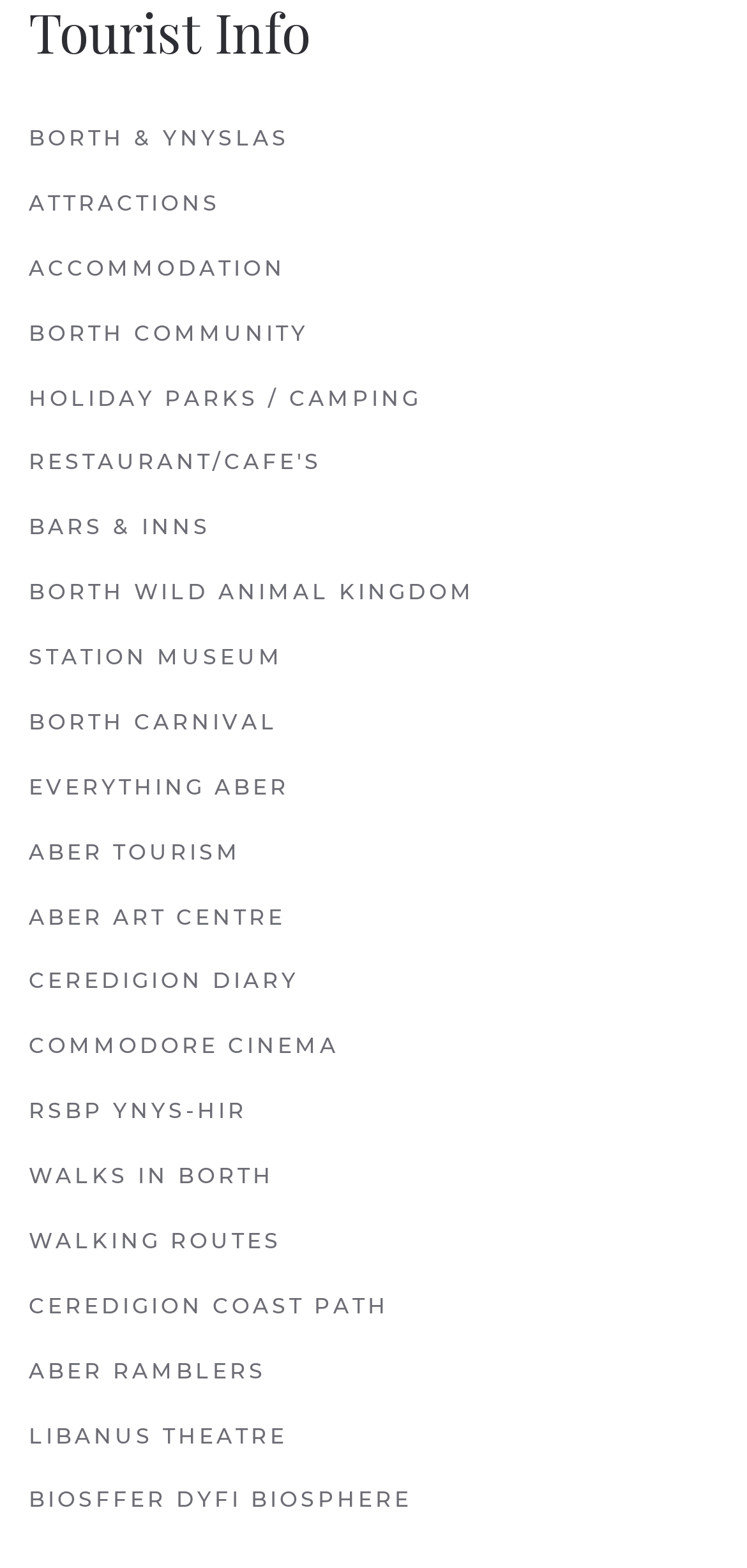Locate the bounding box coordinates of the clickable area needed to fulfill the instruction: "check out RESTAURANT/CAFE'S".

[0.038, 0.275, 0.962, 0.317]